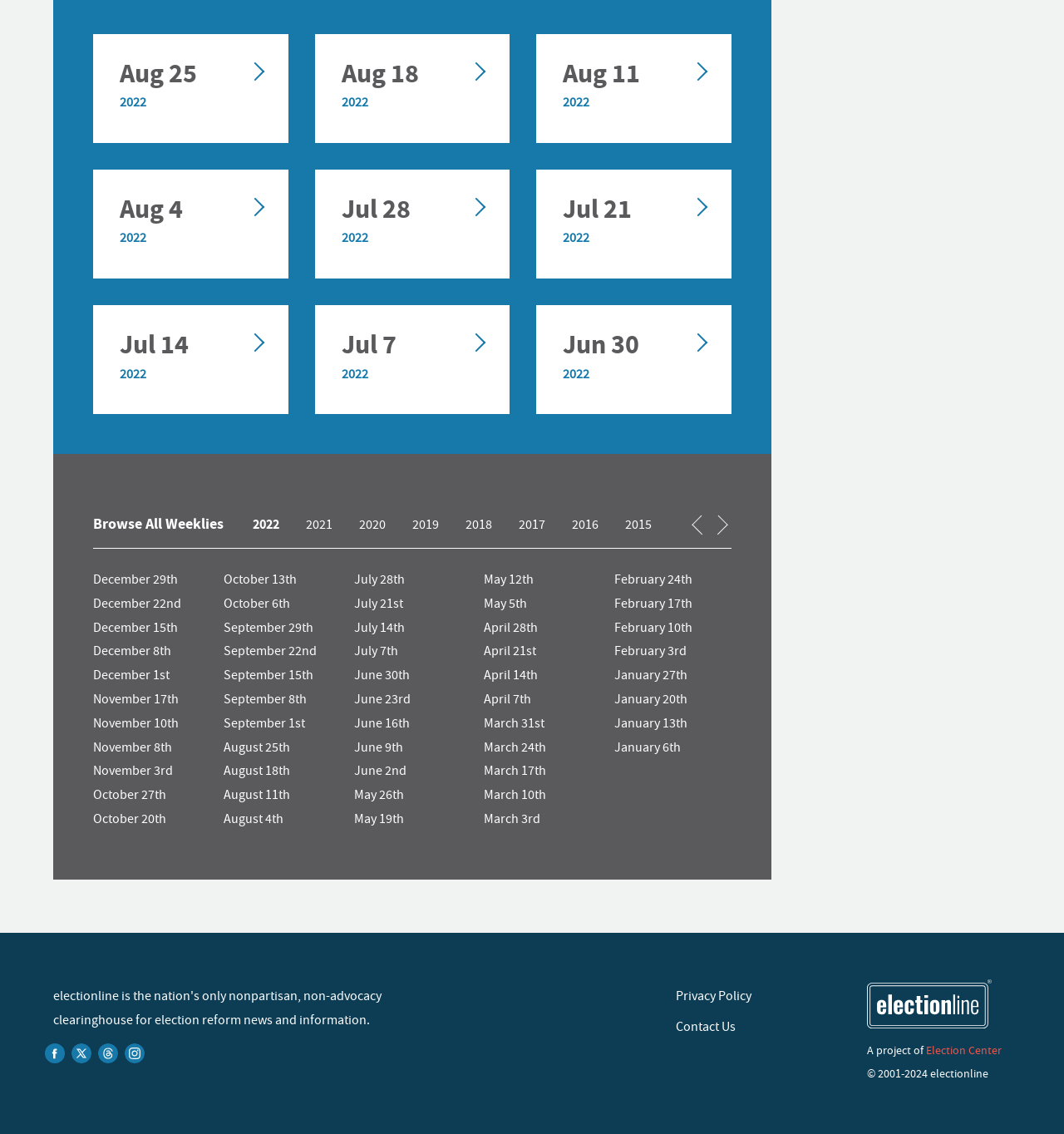Please mark the clickable region by giving the bounding box coordinates needed to complete this instruction: "learn about language access".

[0.1, 0.654, 0.194, 0.672]